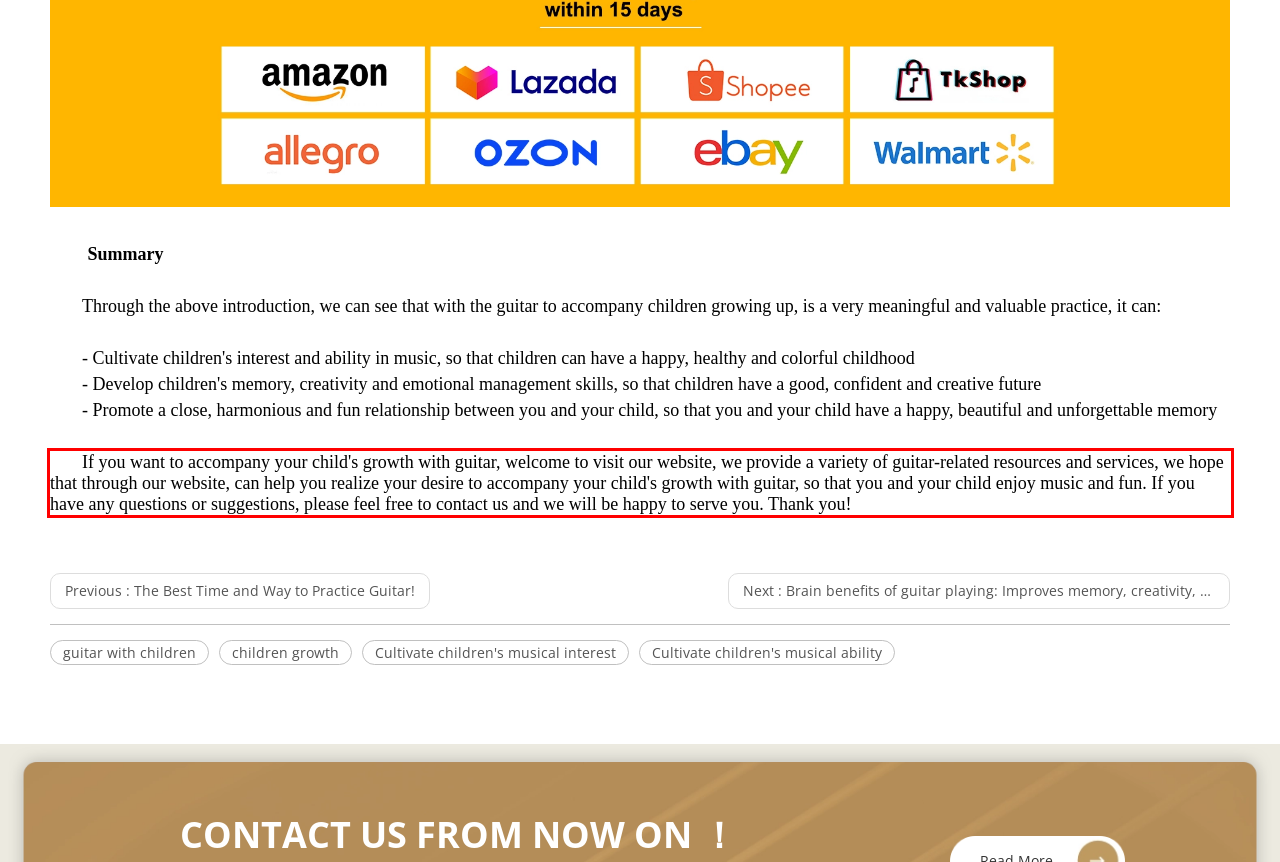Please look at the screenshot provided and find the red bounding box. Extract the text content contained within this bounding box.

If you want to accompany your child's growth with guitar, welcome to visit our website, we provide a variety of guitar-related resources and services, we hope that through our website, can help you realize your desire to accompany your child's growth with guitar, so that you and your child enjoy music and fun. If you have any questions or suggestions, please feel free to contact us and we will be happy to serve you. Thank you!